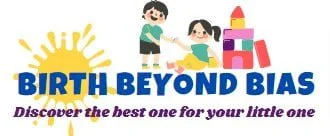Answer with a single word or phrase: 
What is the color of the font used for the phrase 'Discover the best one for your little one'?

Purple